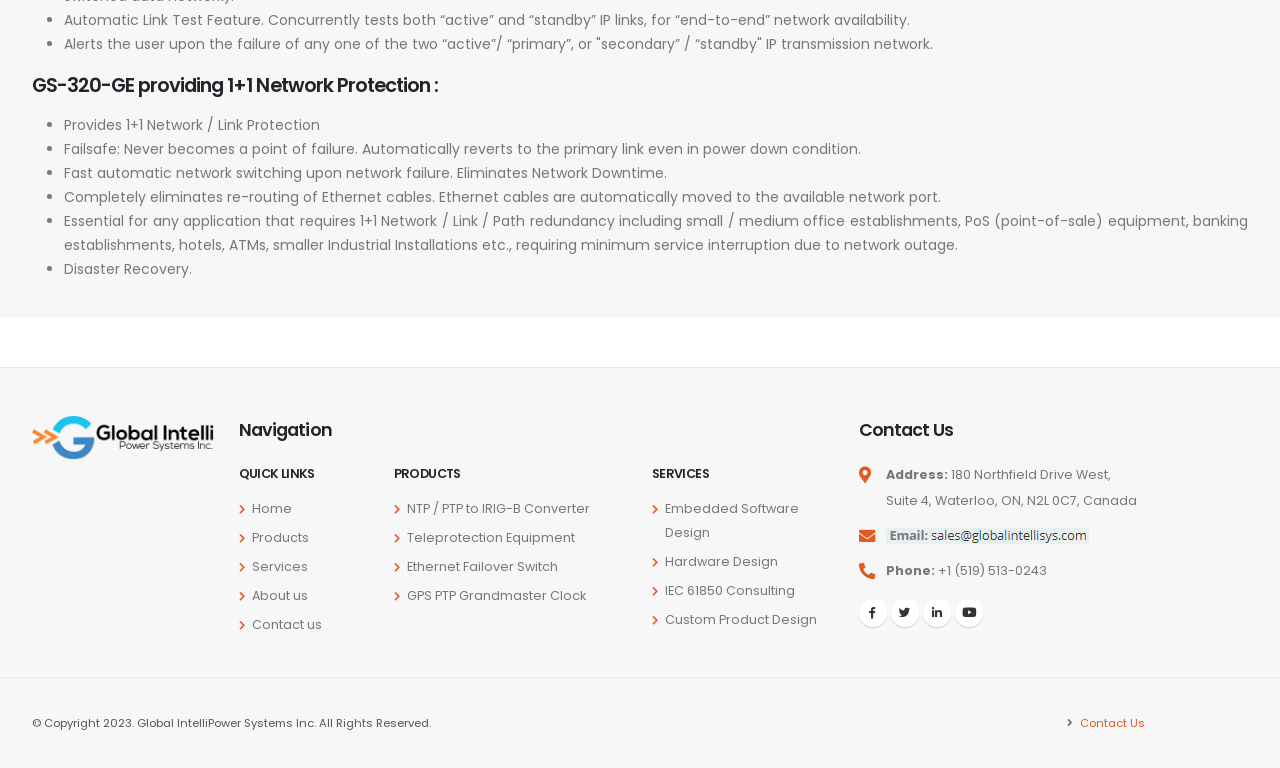Pinpoint the bounding box coordinates of the clickable area necessary to execute the following instruction: "Click on 'Home'". The coordinates should be given as four float numbers between 0 and 1, namely [left, top, right, bottom].

[0.197, 0.651, 0.228, 0.673]